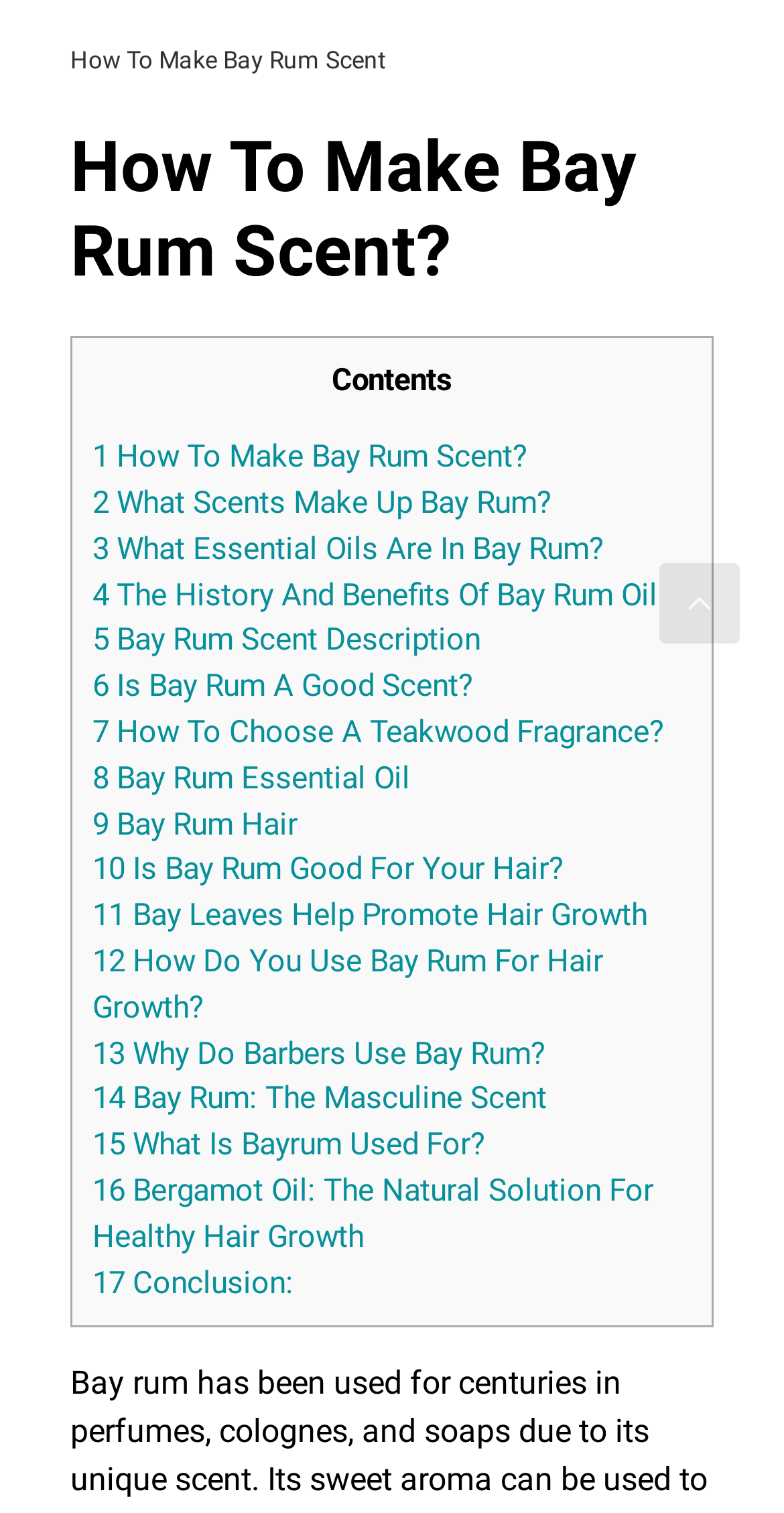Based on the image, provide a detailed response to the question:
Is Bay Rum related to hair growth?

Multiple links in the table of contents, such as '10 Is Bay Rum Good For Your Hair?' and '11 Bay Leaves Help Promote Hair Growth', suggest that Bay Rum is related to hair growth.